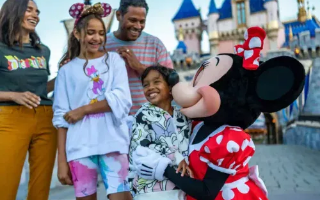Describe the image in great detail, covering all key points.

A joyful family moment unfolds at Disneyland as they interact with the beloved character, Minnie Mouse. The group, consisting of two adults and two children, stands in front of the iconic castle, showcasing vibrant smiles and laughter. One child, dressed in a patterned outfit featuring Disney characters, shares a heartfelt embrace with Minnie, who is adorned in her classic red and white polka dot dress and matching bow. The scene is filled with excitement, embodying the magic of Disneyland, where families create unforgettable memories together. The backdrop features the enchanting spires of the castle, adding to the whimsical atmosphere of this enchanting theme park experience.